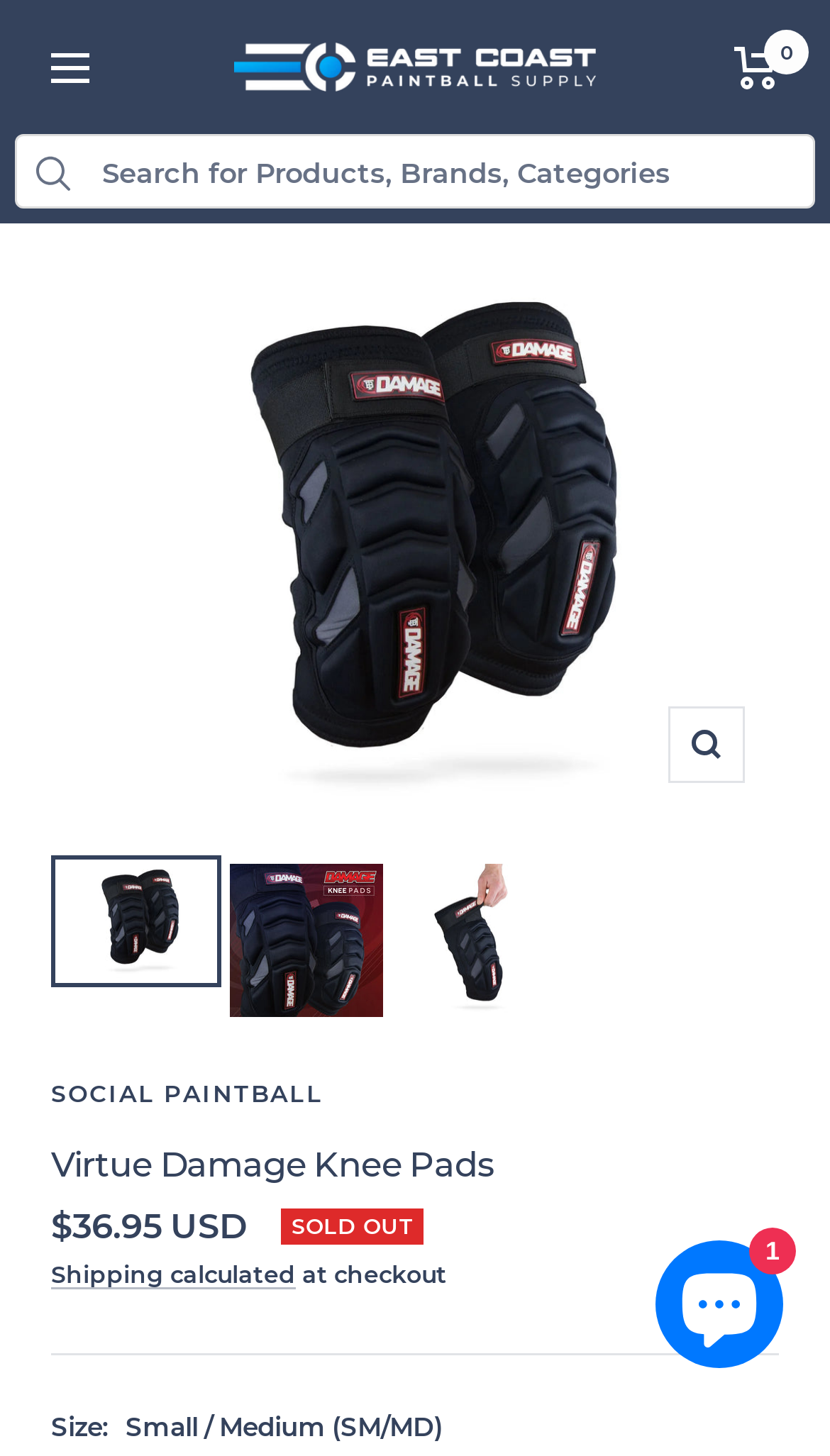Find the bounding box coordinates of the element to click in order to complete this instruction: "Zoom in the product image". The bounding box coordinates must be four float numbers between 0 and 1, denoted as [left, top, right, bottom].

[0.805, 0.486, 0.897, 0.538]